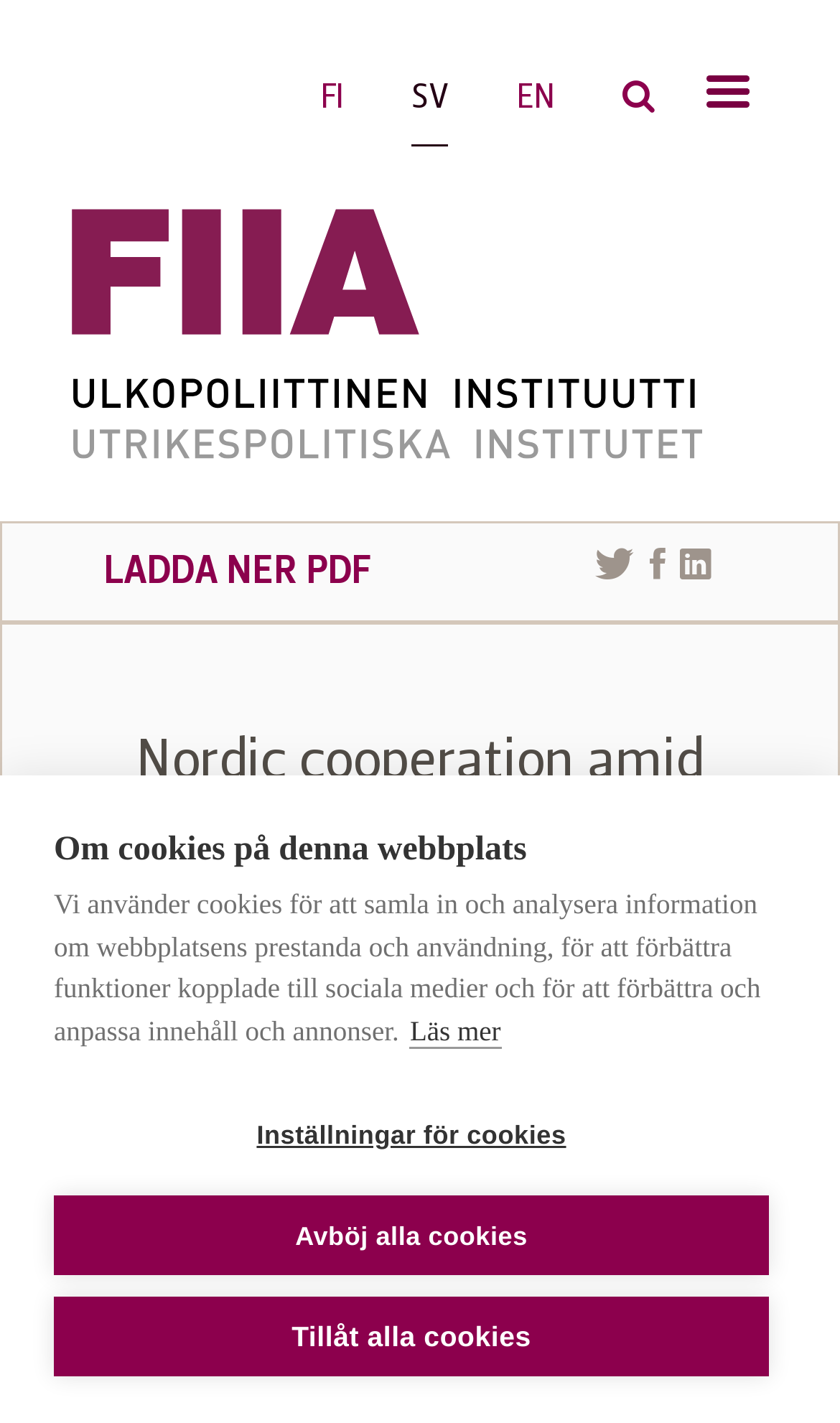Please specify the coordinates of the bounding box for the element that should be clicked to carry out this instruction: "Click the Utrikespolitiska Institutet link". The coordinates must be four float numbers between 0 and 1, formatted as [left, top, right, bottom].

[0.026, 0.141, 0.91, 0.366]